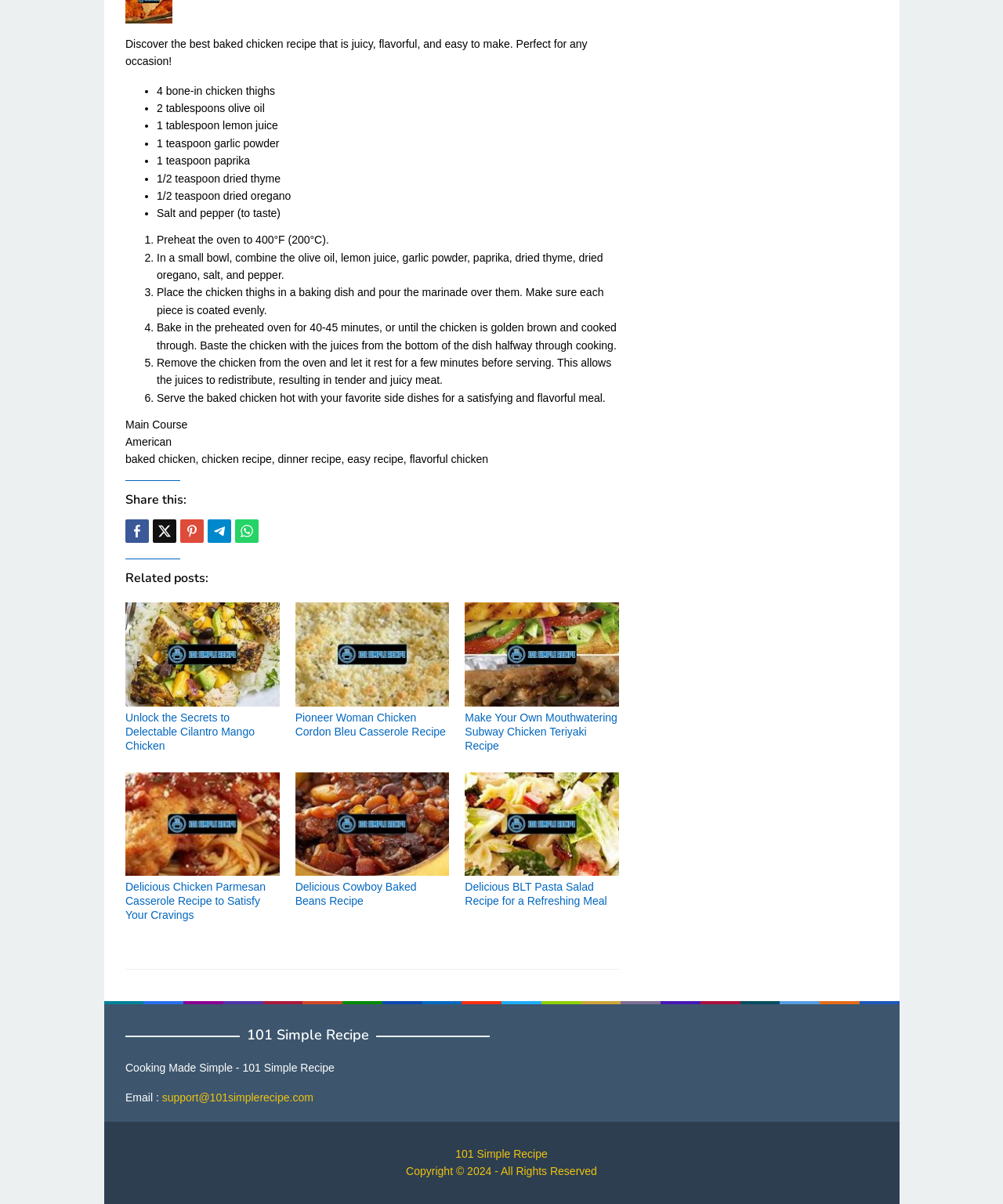Please identify the coordinates of the bounding box for the clickable region that will accomplish this instruction: "Read the article about 'Ensuite Ideas'".

None